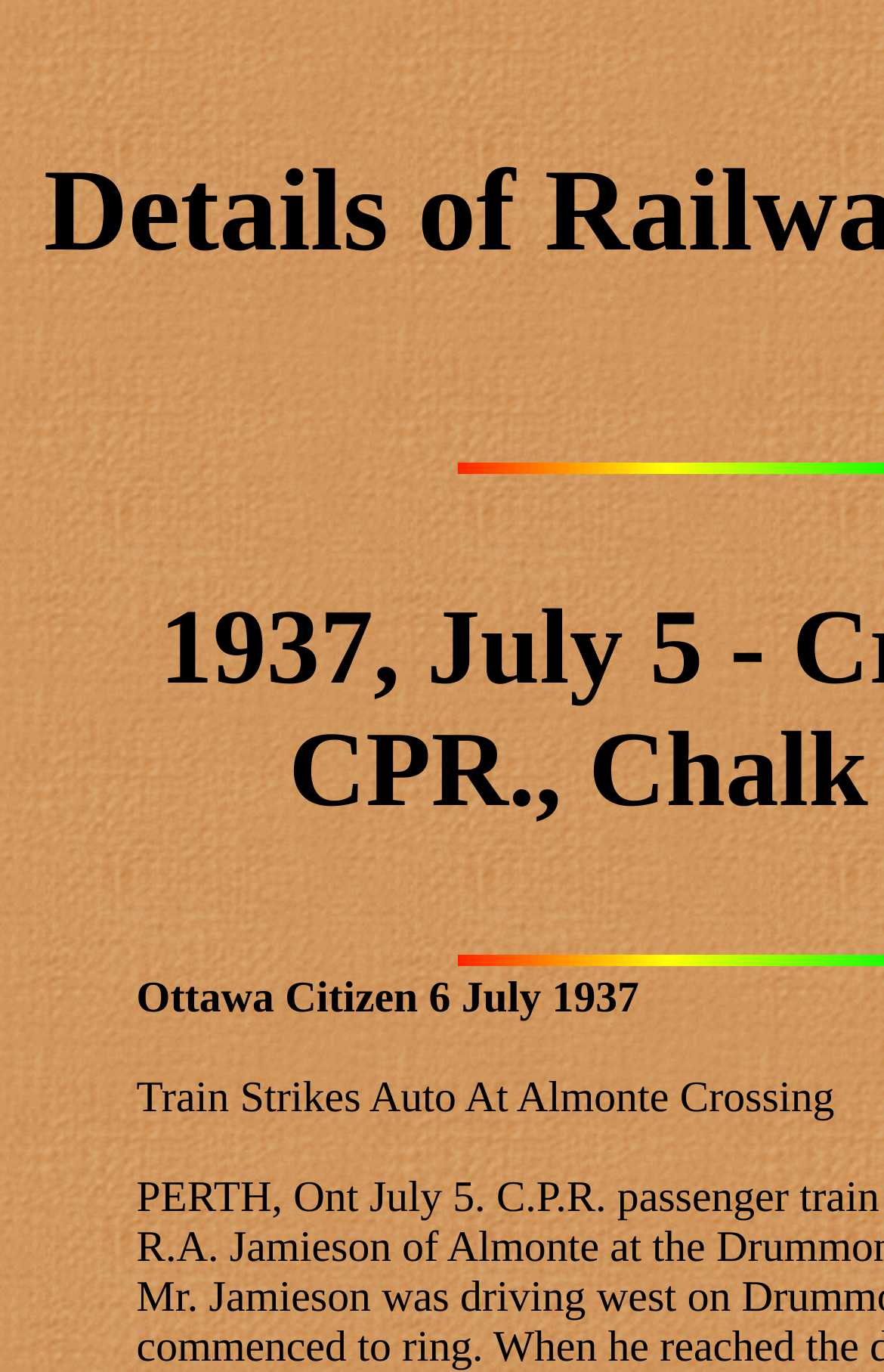Determine the primary headline of the webpage.

Details of Railway Accidents in the Ottawa Area